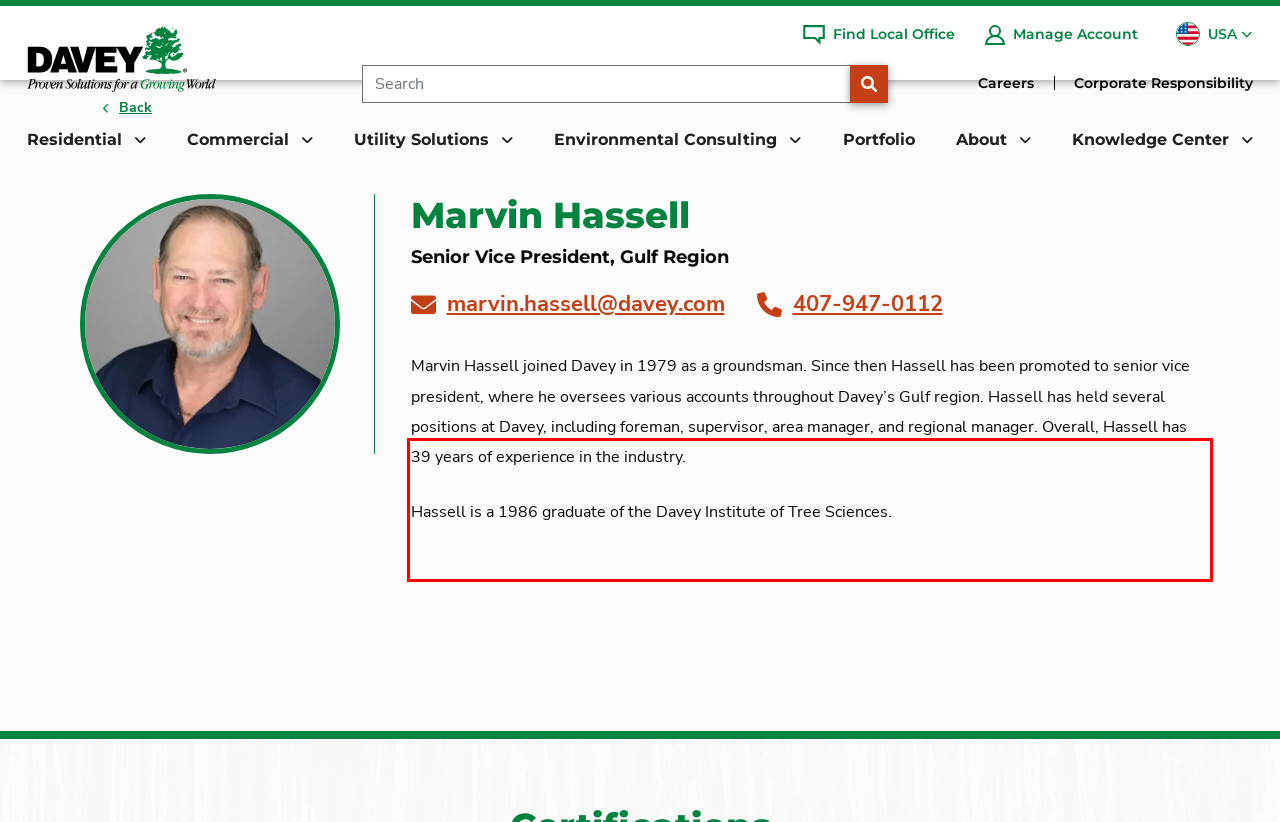Examine the webpage screenshot and use OCR to obtain the text inside the red bounding box.

Marvin Hassell joined Davey in 1979 as a groundsman. Since then Hassell has been promoted to senior vice president, where he oversees various accounts throughout Davey’s Gulf region. Hassell has held several positions at Davey, including foreman, supervisor, area manager, and regional manager. Overall, Hassell has 39 years of experience in the industry.